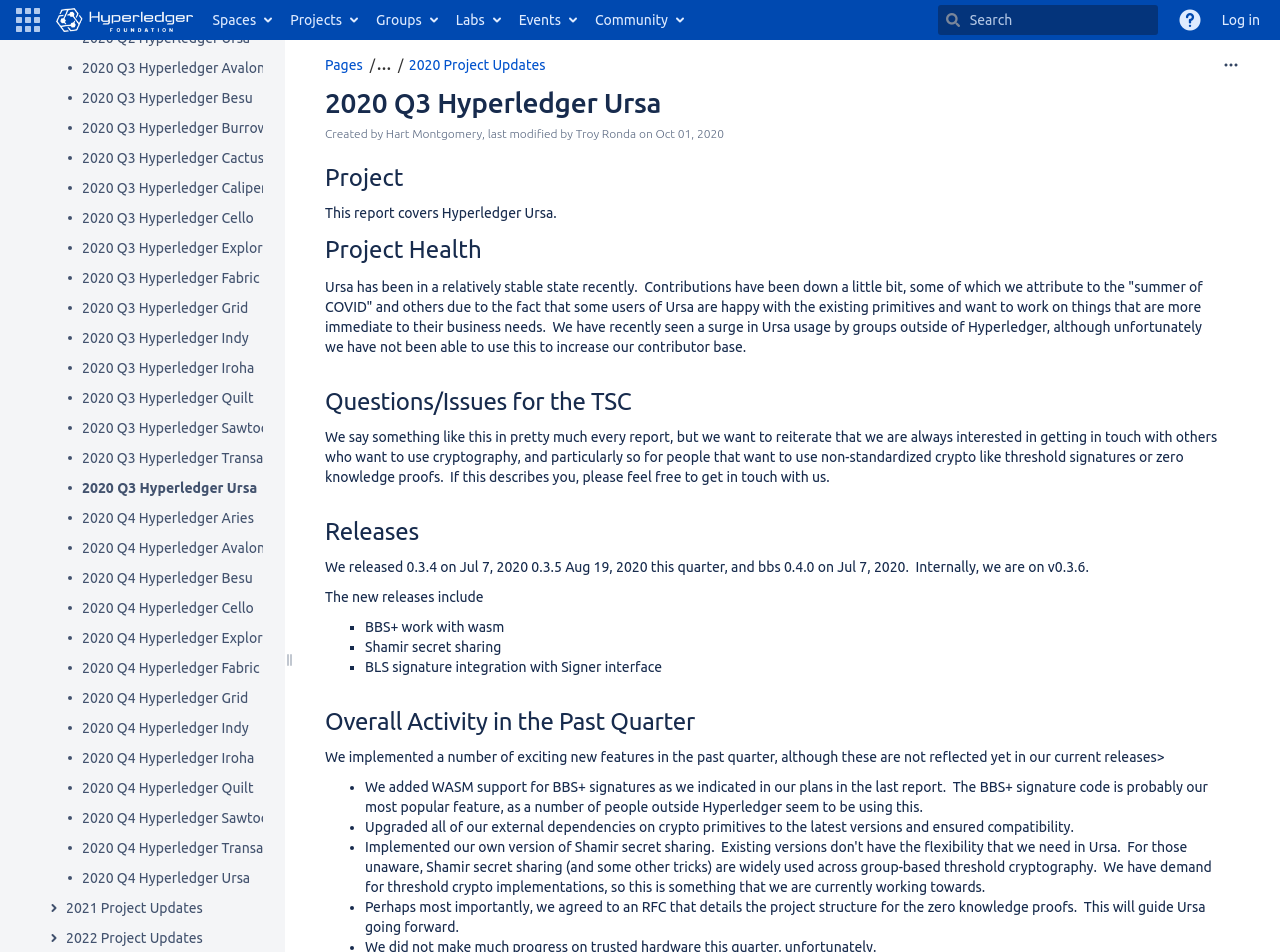How many releases were made this quarter?
Please give a well-detailed answer to the question.

I found the answer by looking at the text 'We released 0.3.4 on Jul 7, 2020 0.3.5 on Aug 19, 2020 this quarter...' in the 'Releases' section, which suggests that two releases were made this quarter.